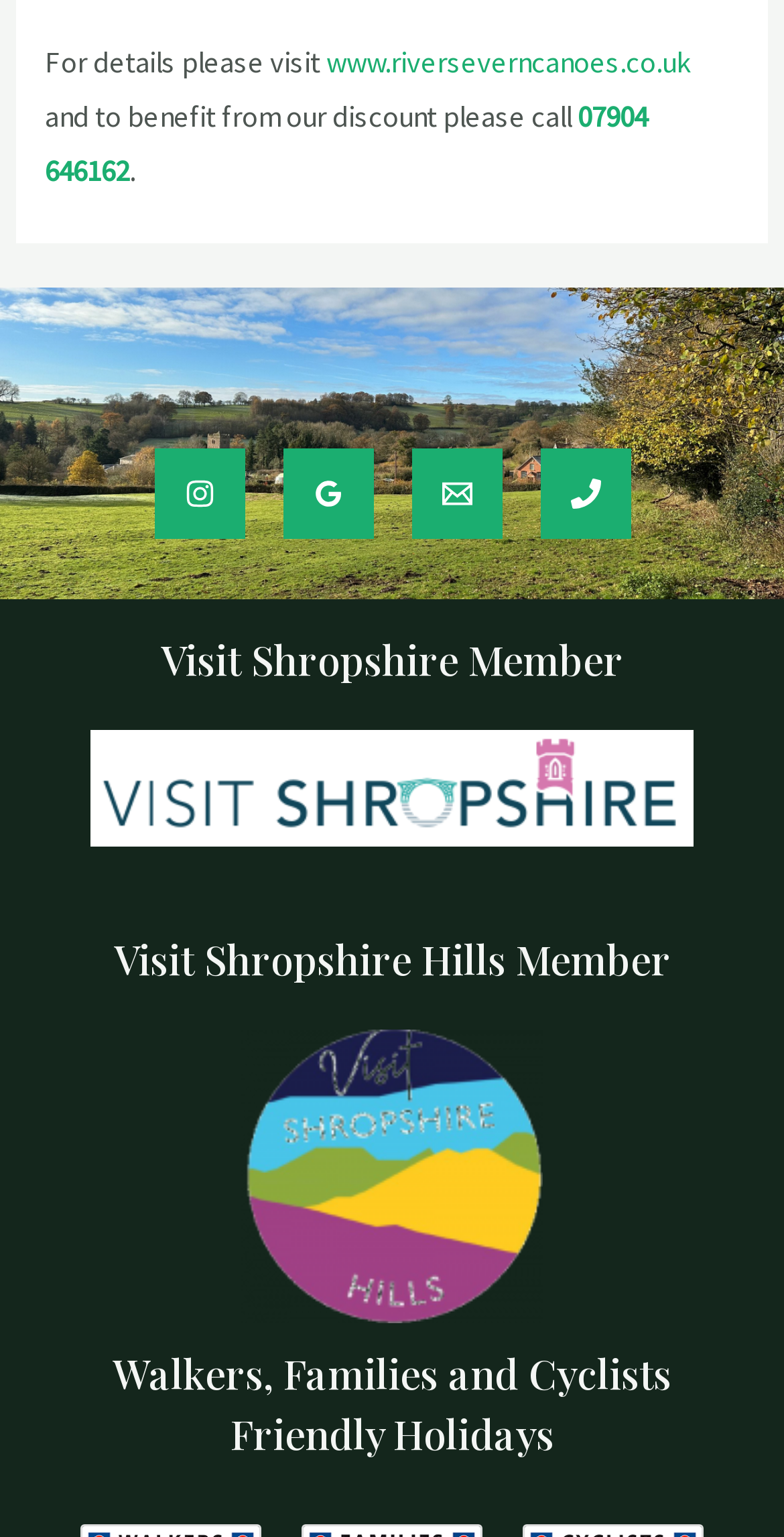Determine the bounding box coordinates for the area that should be clicked to carry out the following instruction: "read Google reviews".

[0.36, 0.291, 0.476, 0.35]